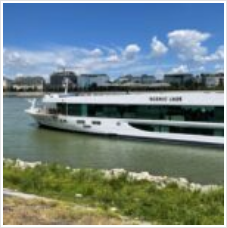Thoroughly describe what you see in the image.

The image showcases the Scenic Jade, a sleek cruise ship, gracefully gliding along a tranquil river. The scene captures a vibrant blue sky dotted with fluffy white clouds above, reflecting a perfect day for exploration. The ship is docked near a grassy riverbank, with a backdrop of modern buildings lining the shore, hinting at an urban environment. This first glimpse of the Scenic Jade introduces guests to the luxurious experience that awaits them on board, combining comfort with scenic adventures along the waterways.